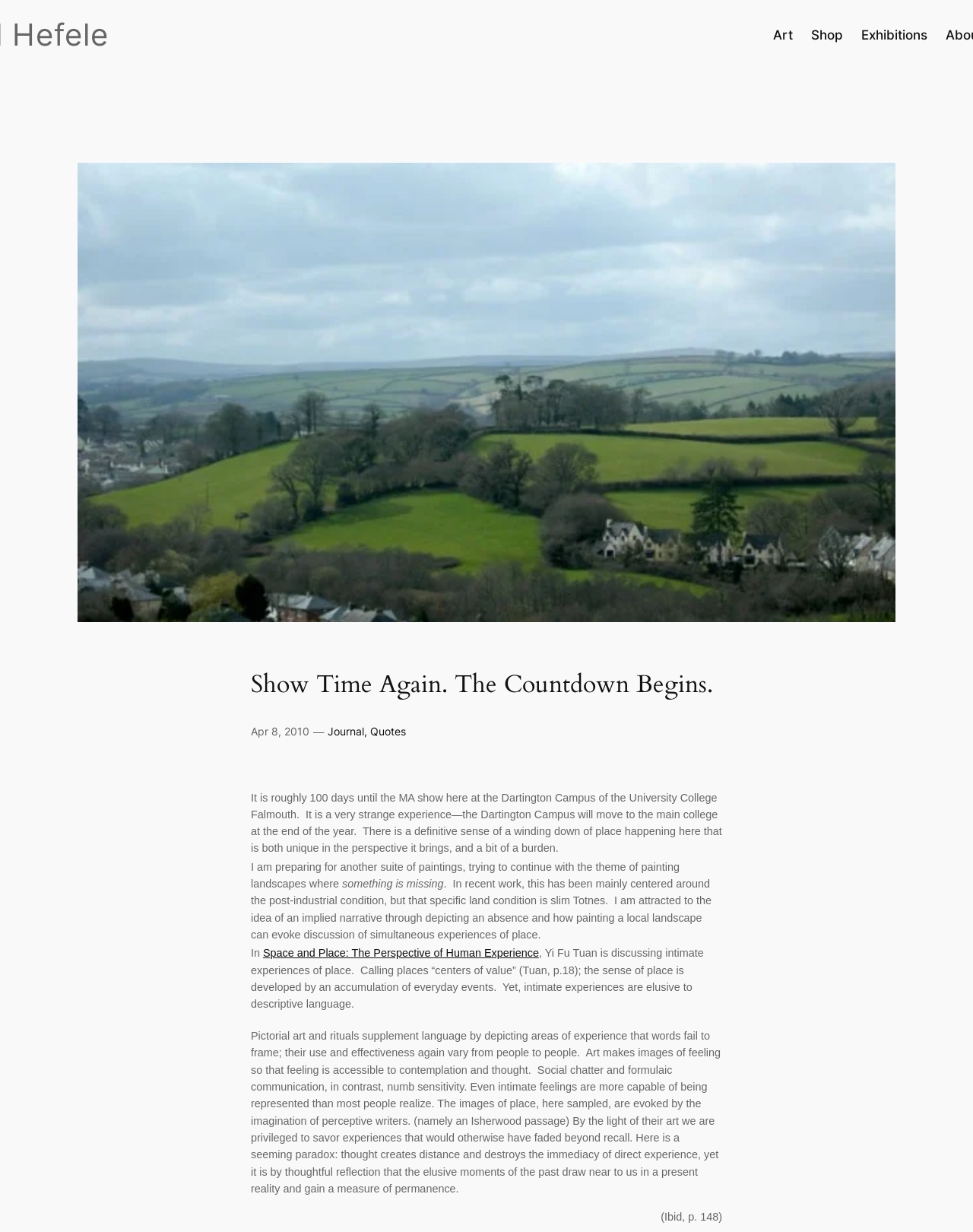Provide the bounding box for the UI element matching this description: "Apr 8, 2010".

[0.258, 0.589, 0.316, 0.599]